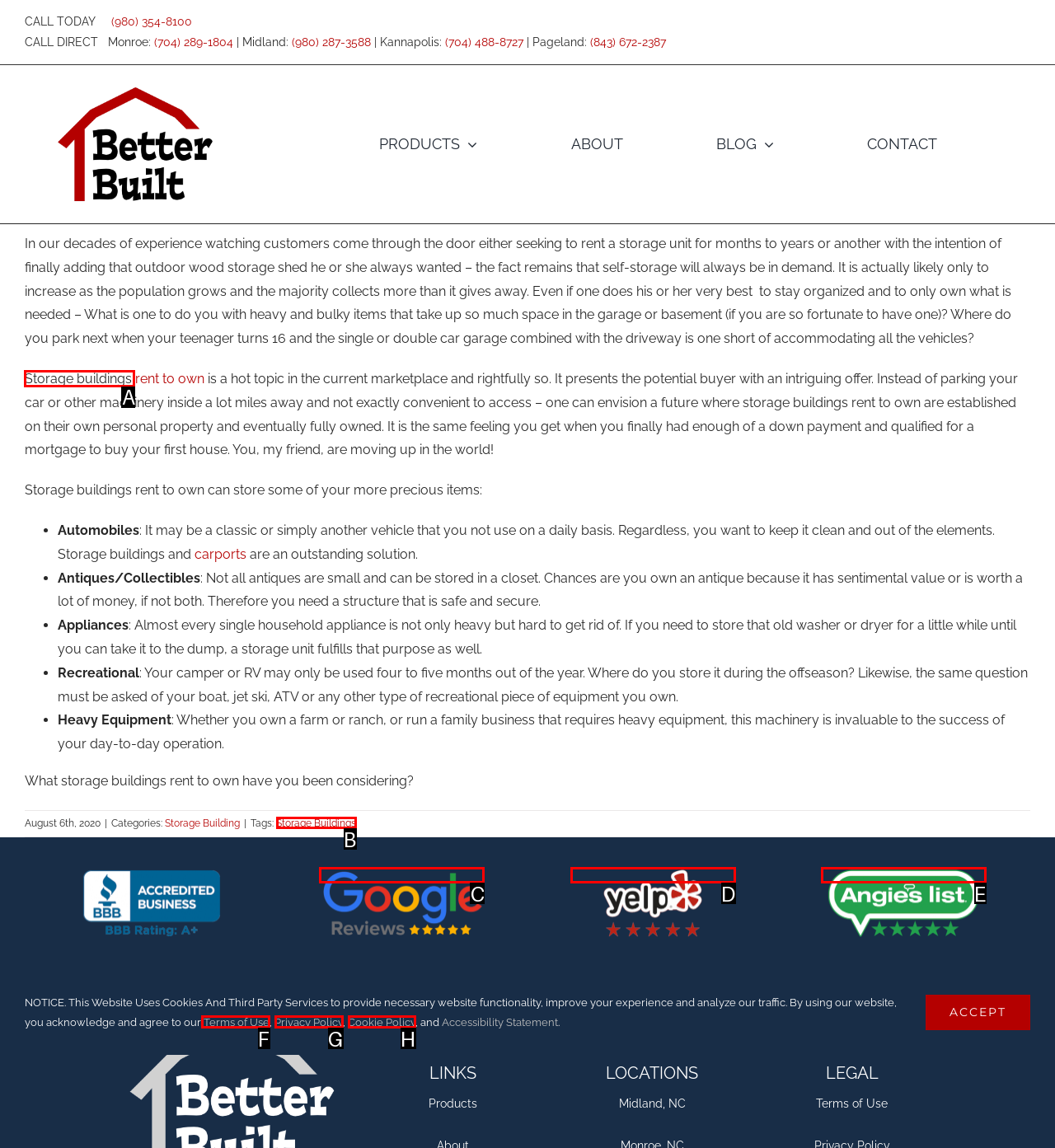Decide which letter you need to select to fulfill the task: Read about storage buildings
Answer with the letter that matches the correct option directly.

A